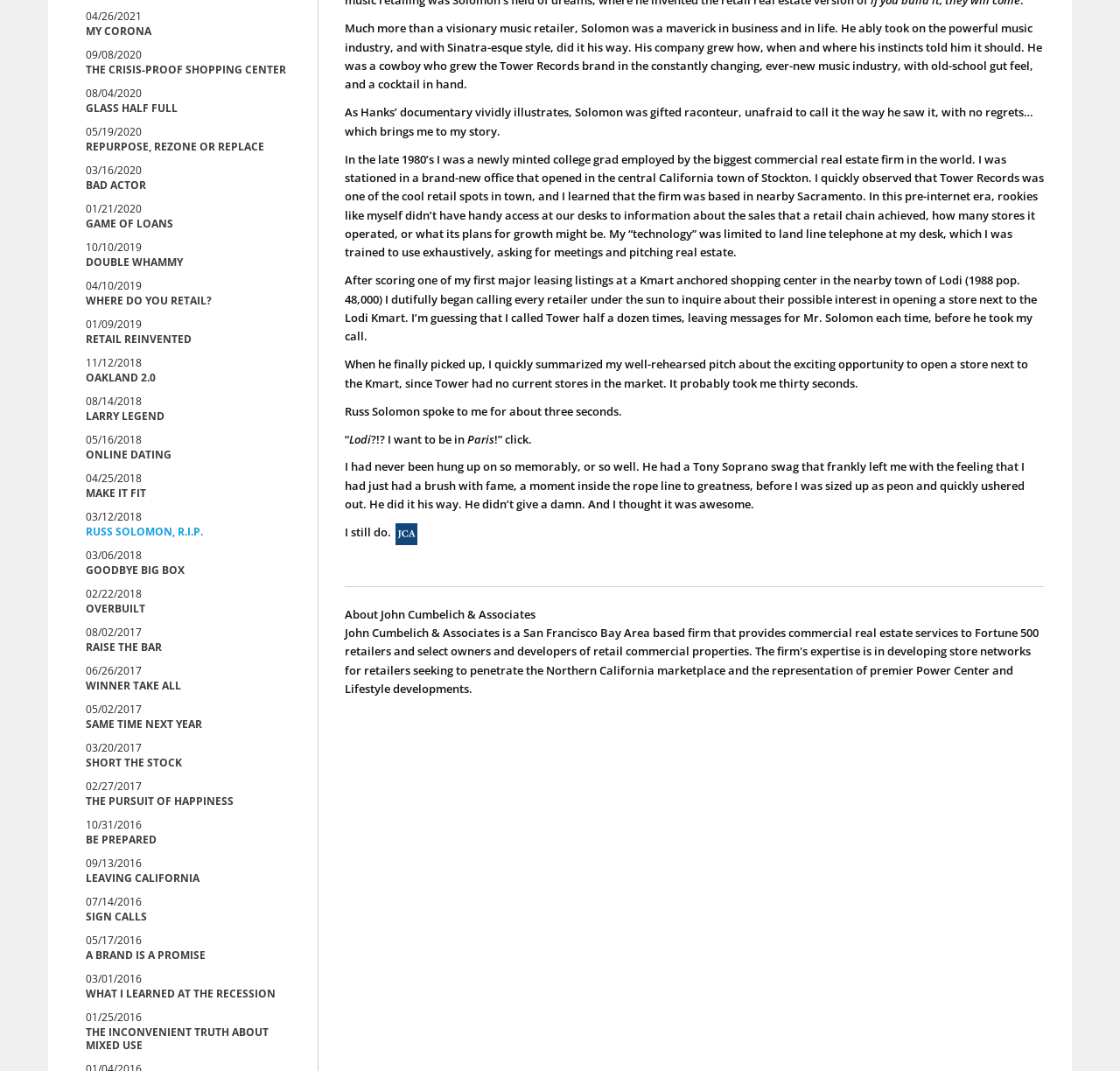Determine the bounding box for the described UI element: "Where Do You Retail?".

[0.077, 0.274, 0.189, 0.288]